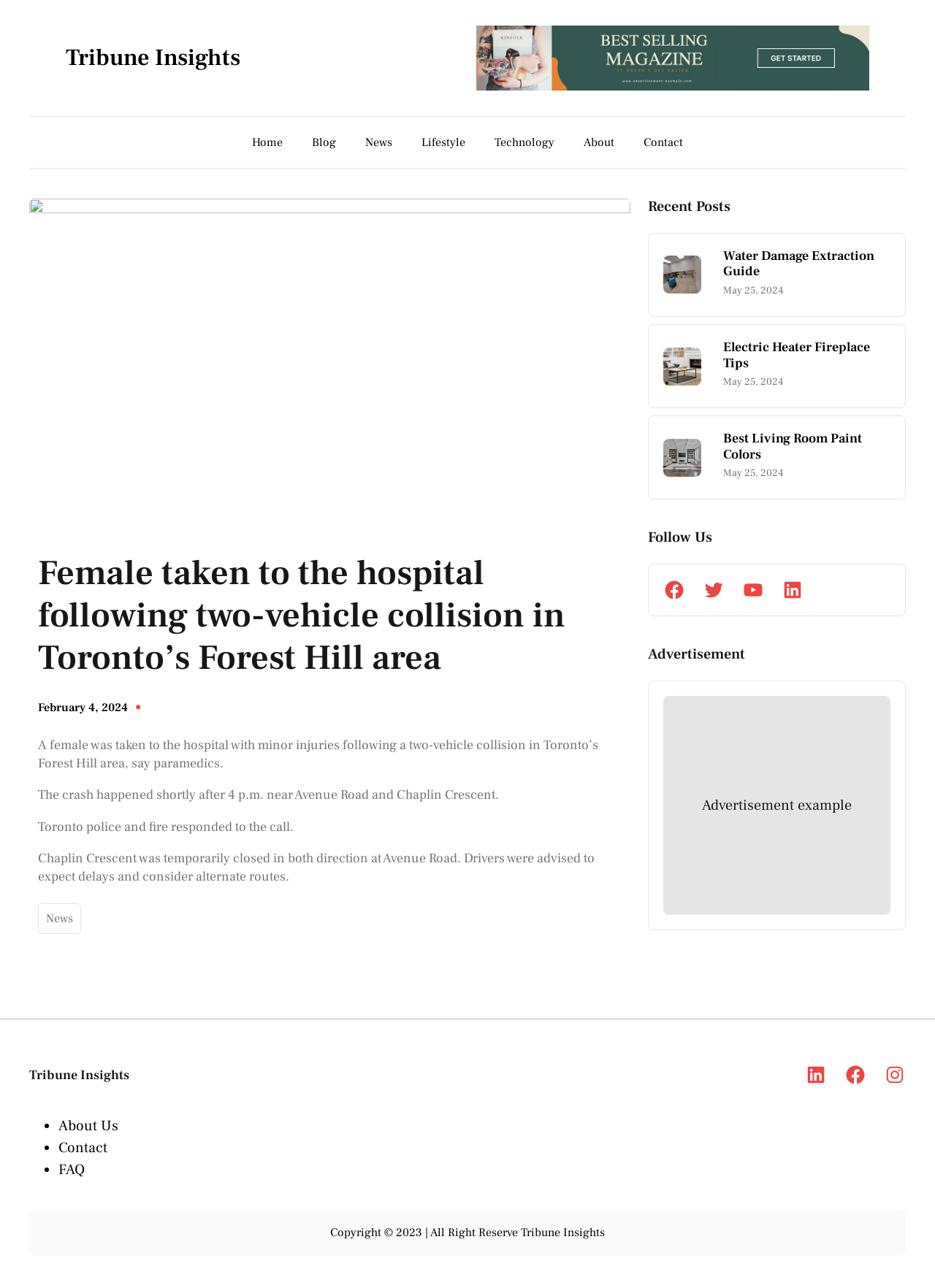How many recent posts are listed?
Please provide a detailed and thorough answer to the question.

I counted the number of recent posts listed under the heading 'Recent Posts', which includes 'Water Damage Extraction Guide', 'Electric Heater Fireplace Tips', and 'Best Living Room Paint Colors'.